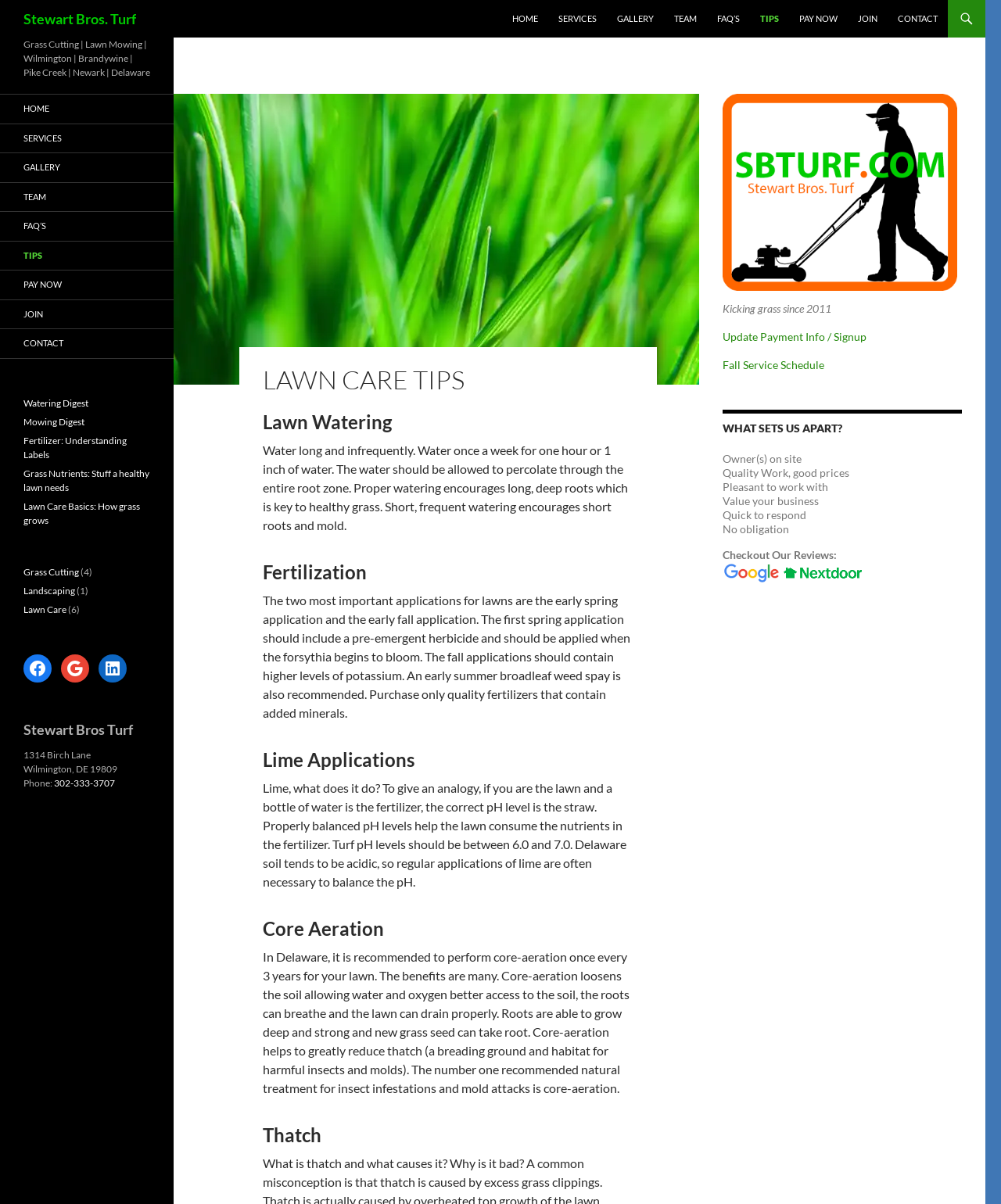Provide a thorough description of this webpage.

This webpage is about lawn care tips and services provided by Stewart Bros. Turf. At the top, there is a header section with a logo and a navigation menu with links to different pages, including HOME, SERVICES, GALLERY, TEAM, FAQ'S, TIPS, PAY NOW, JOIN, and CONTACT.

Below the header, there is a large image related to lawn mowing services. To the left of the image, there is a section with several headings and paragraphs providing lawn care tips, including information on watering, fertilization, lime applications, and core aeration. Each heading is followed by a brief description or explanation of the topic.

To the right of the image, there is a section with a heading "WHAT SETS US APART?" followed by several short paragraphs highlighting the unique aspects of Stewart Bros. Turf's services, such as owner(s) on site, quality work, and pleasant customer service.

Further down the page, there is a section with links to reviews on Google and Nextdoor, as well as a section with additional links to various lawn care-related topics, such as watering digest, mowing digest, and fertilizer labels.

At the bottom of the page, there is a footer section with contact information, including an address, phone number, and links to social media platforms like Facebook, Google, and LinkedIn.